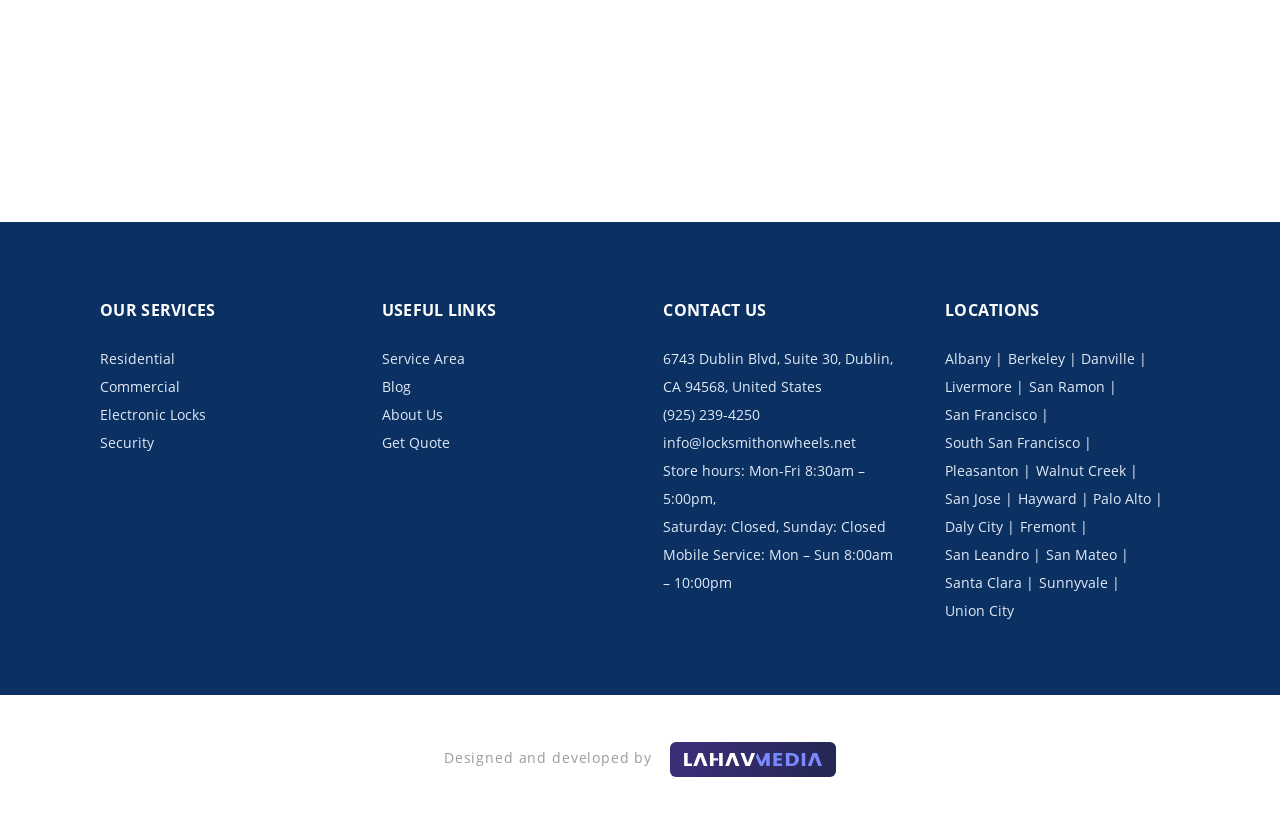What is the contact information of the locksmith company?
Look at the image and respond with a one-word or short-phrase answer.

Address, Phone Number, Email